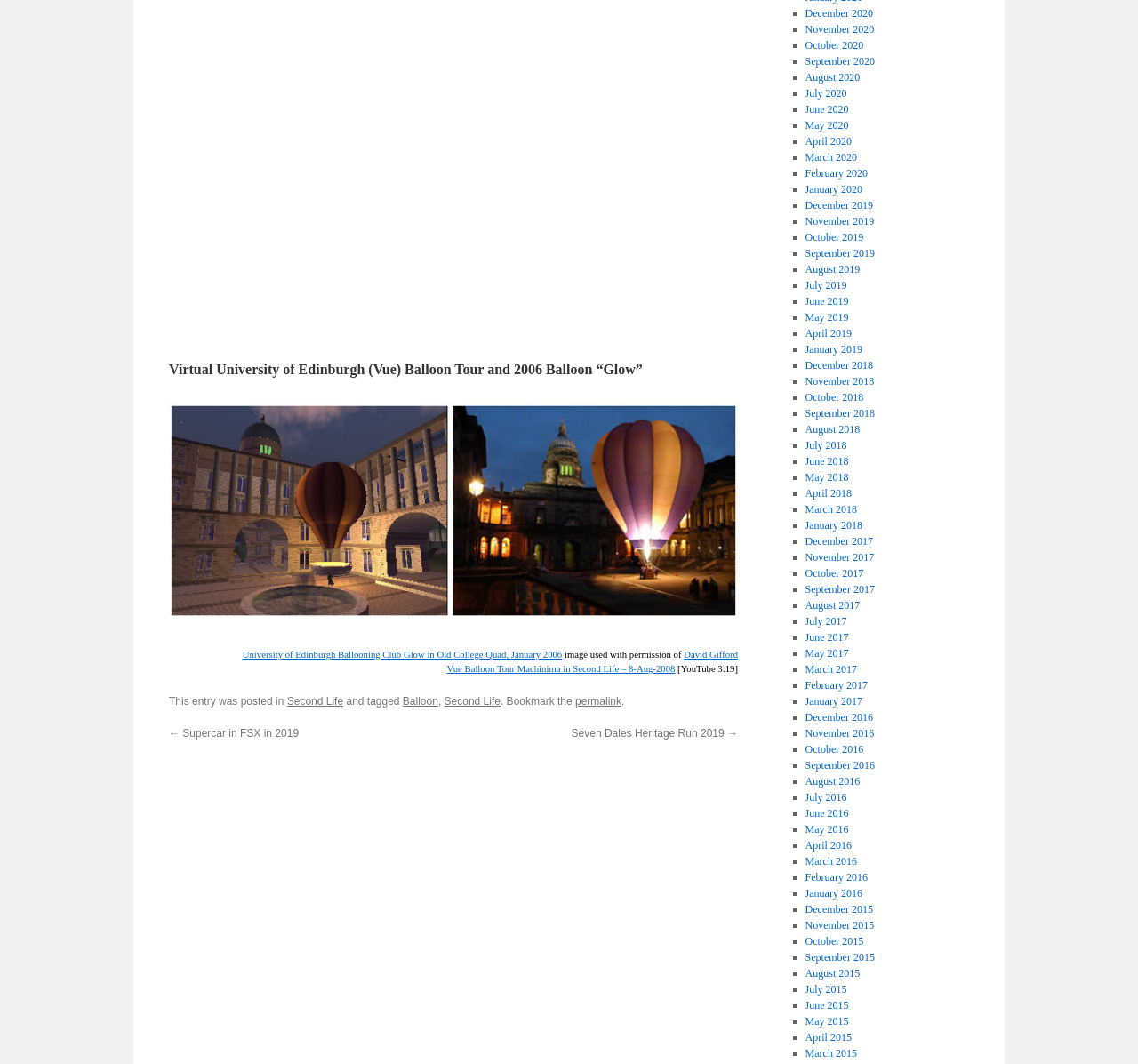Based on what you see in the screenshot, provide a thorough answer to this question: What is the type of content mentioned in the webpage?

The webpage mentions 'Vue Balloon Tour Machinima in Second Life' which suggests that the type of content being referred to is Machinima.